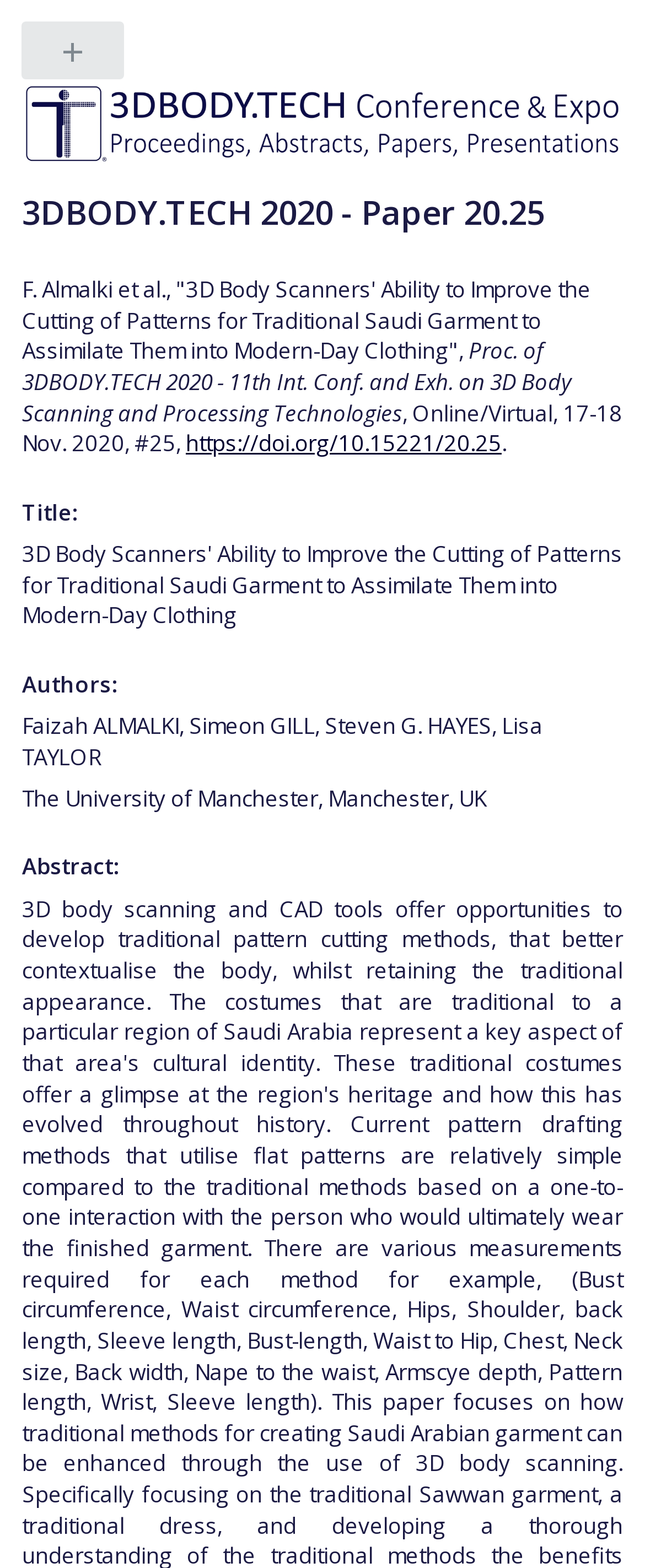Detail the features and information presented on the webpage.

The webpage appears to be a conference proceedings page for 3DBODY.TECH, a multidisciplinary international conference and exhibition on 3D human body scanning and processing technologies. 

At the top of the page, there is a conference logo image, accompanied by a header that reads "3DBODY.TECH 2020 - Paper 20.25". 

Below the header, there is a section that displays the title of a research paper, "3D Body Scanners' Ability to Improve the Cutting of Patterns for Traditional Saudi Garment to Assimilate Them into Modern-Day Clothing", along with the authors' names, Faizah ALMALKI, Simeon GILL, Steven G. HAYES, and Lisa TAYLOR, and their affiliation, The University of Manchester, Manchester, UK. 

Further down, there is an abstract section, but the content of the abstract is not provided. 

On the right side of the abstract section, there is a link to the paper's DOI, "https://doi.org/10.15221/20.25". 

At the very top left corner of the page, there is a small "+" link, but its purpose is unclear.